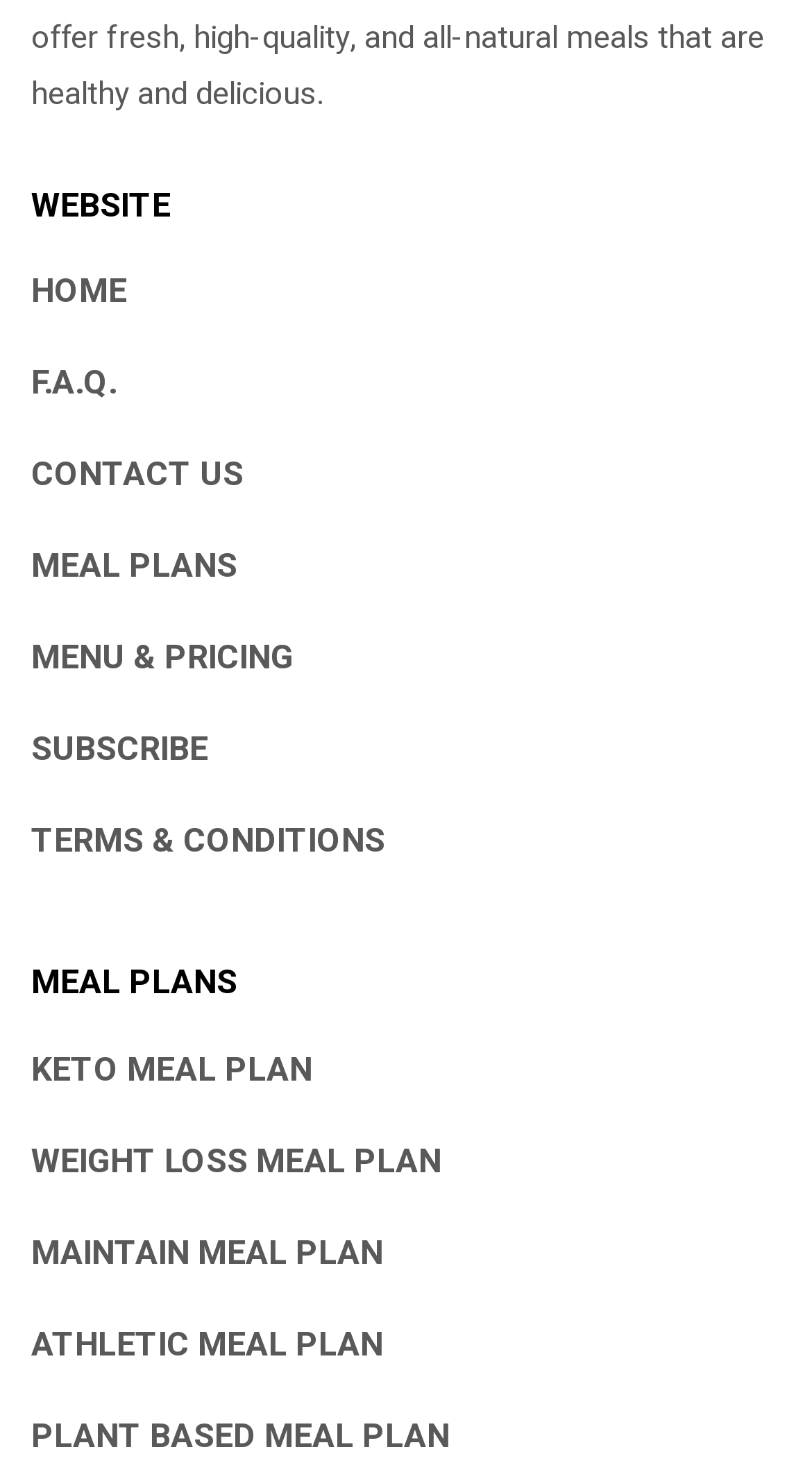Please find the bounding box coordinates of the element that must be clicked to perform the given instruction: "go to home page". The coordinates should be four float numbers from 0 to 1, i.e., [left, top, right, bottom].

[0.038, 0.182, 0.156, 0.216]